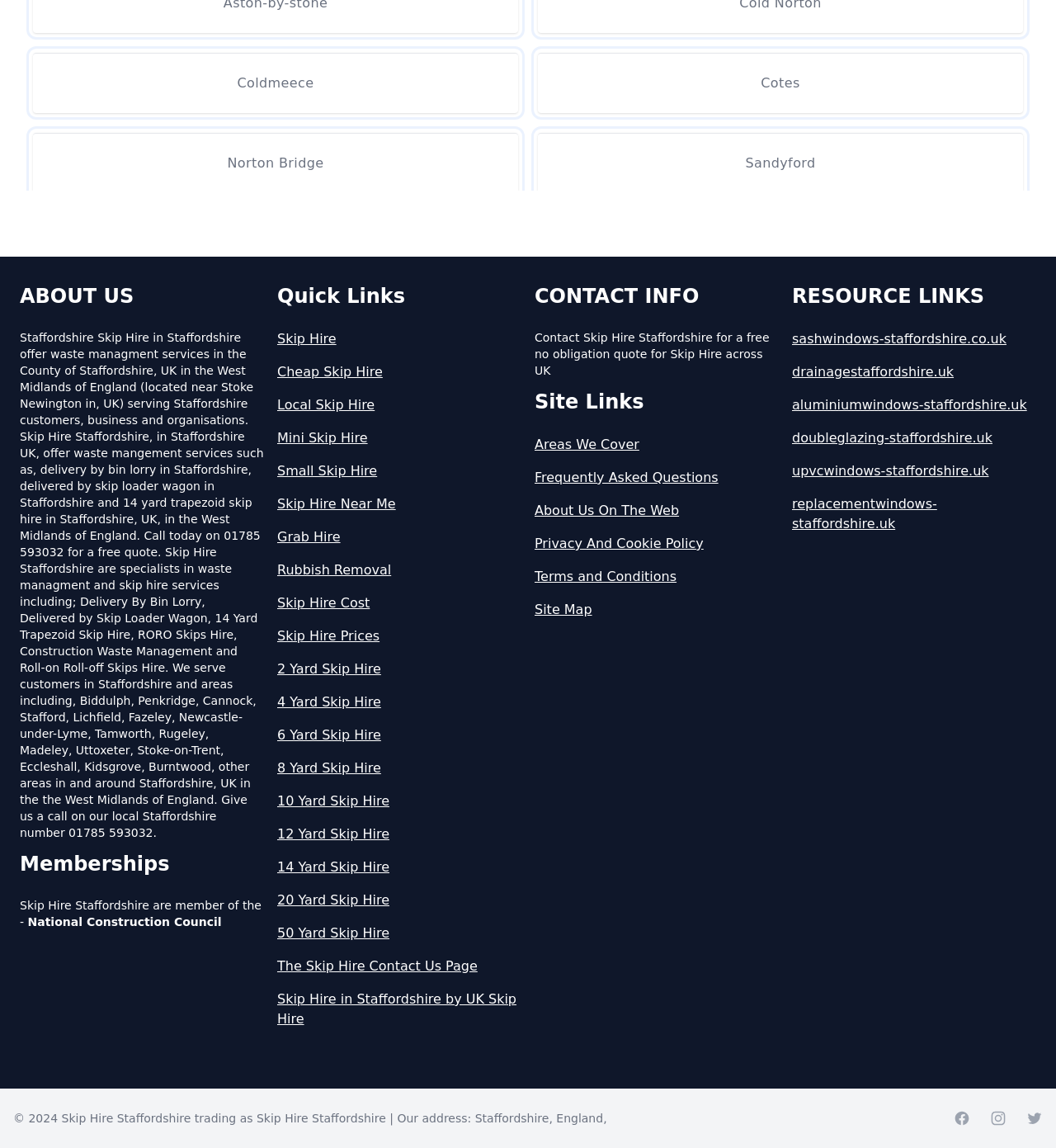Find the bounding box coordinates for the HTML element described in this sentence: "parent_node: Share". Provide the coordinates as four float numbers between 0 and 1, in the format [left, top, right, bottom].

None